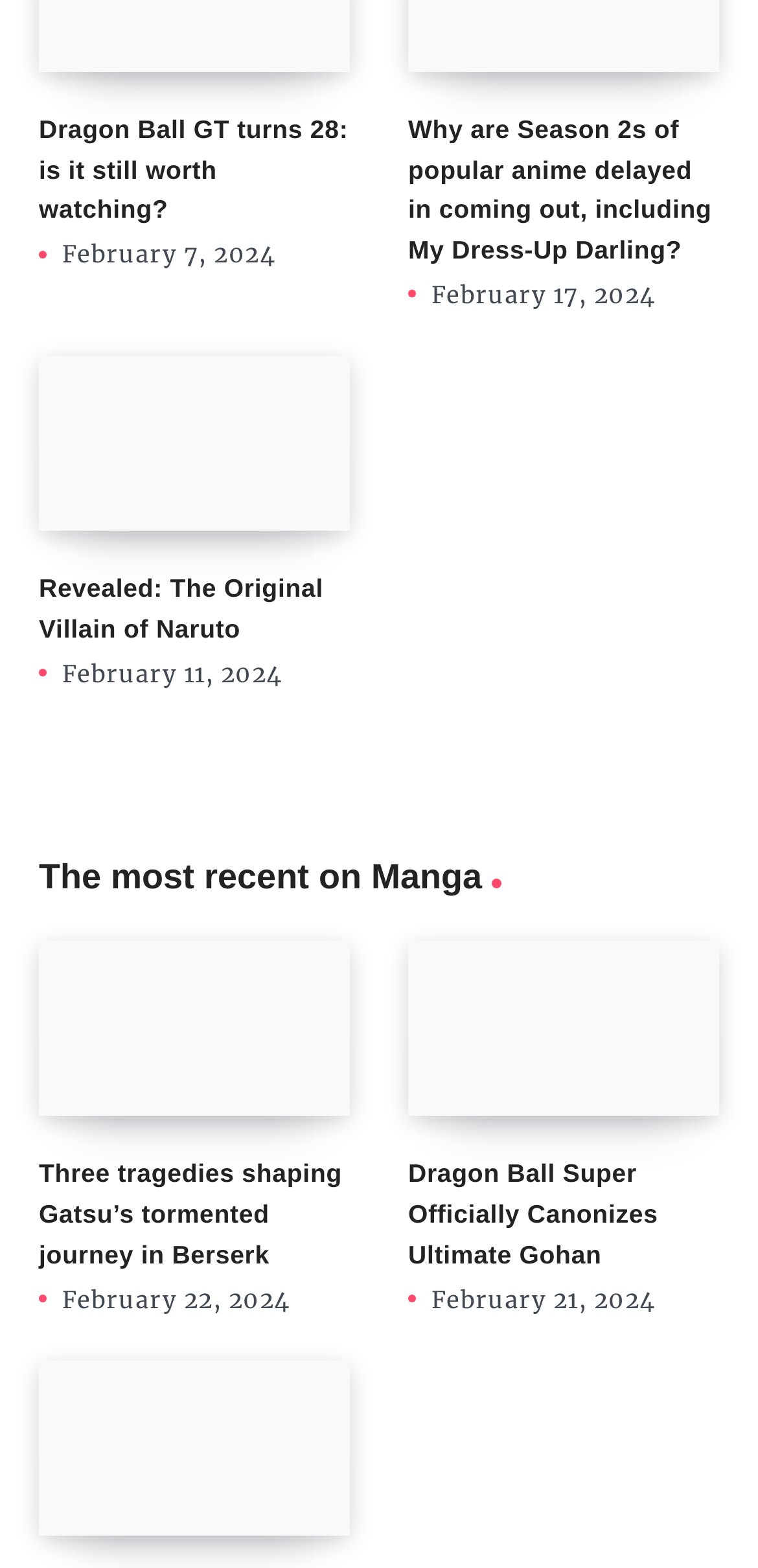Using the details from the image, please elaborate on the following question: What is the date of the article 'Dragon Ball GT turns 28: is it still worth watching?'?

I found the article 'Dragon Ball GT turns 28: is it still worth watching?' and its corresponding time element, which has the text 'February 7, 2024'.